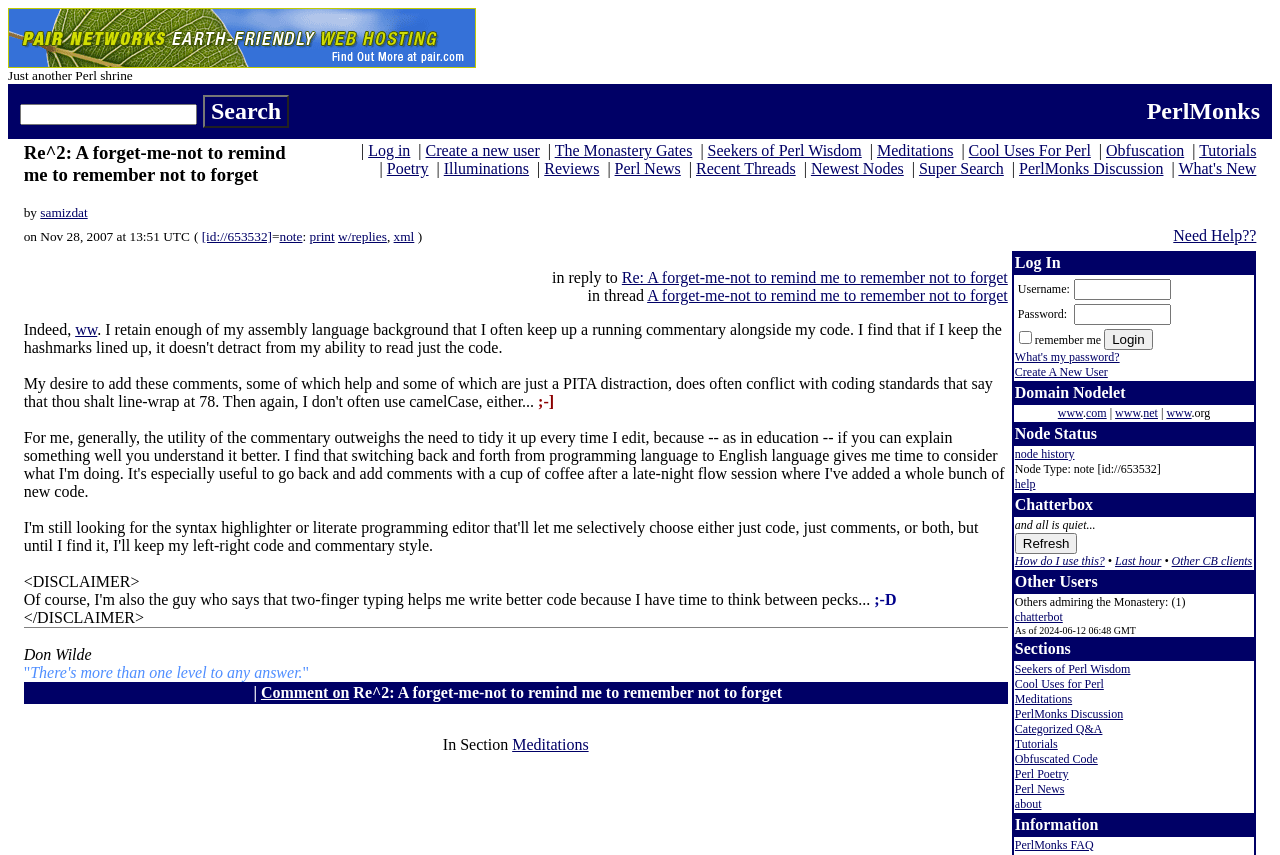What is the text of the disclaimer?
Based on the image content, provide your answer in one word or a short phrase.

<DISCLAIMER>;-D</DISCLAIMER>